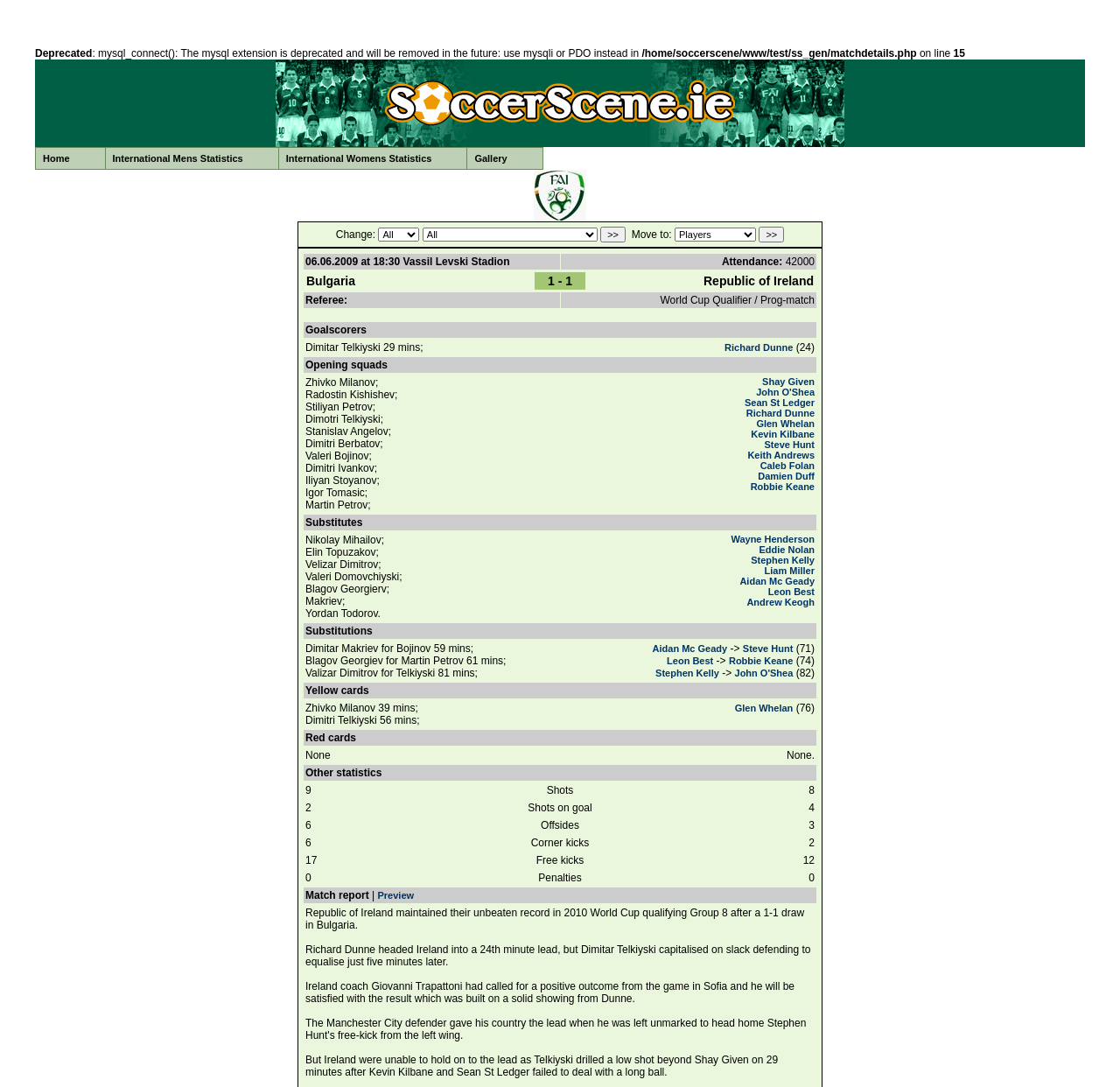Utilize the details in the image to thoroughly answer the following question: How many goals did Dimitar Telkiyski score?

I found the answer by looking at the section that lists the goalscorers, specifically the line that says 'Dimitar Telkiyski 29 mins;'. This implies that Dimitar Telkiyski scored one goal.